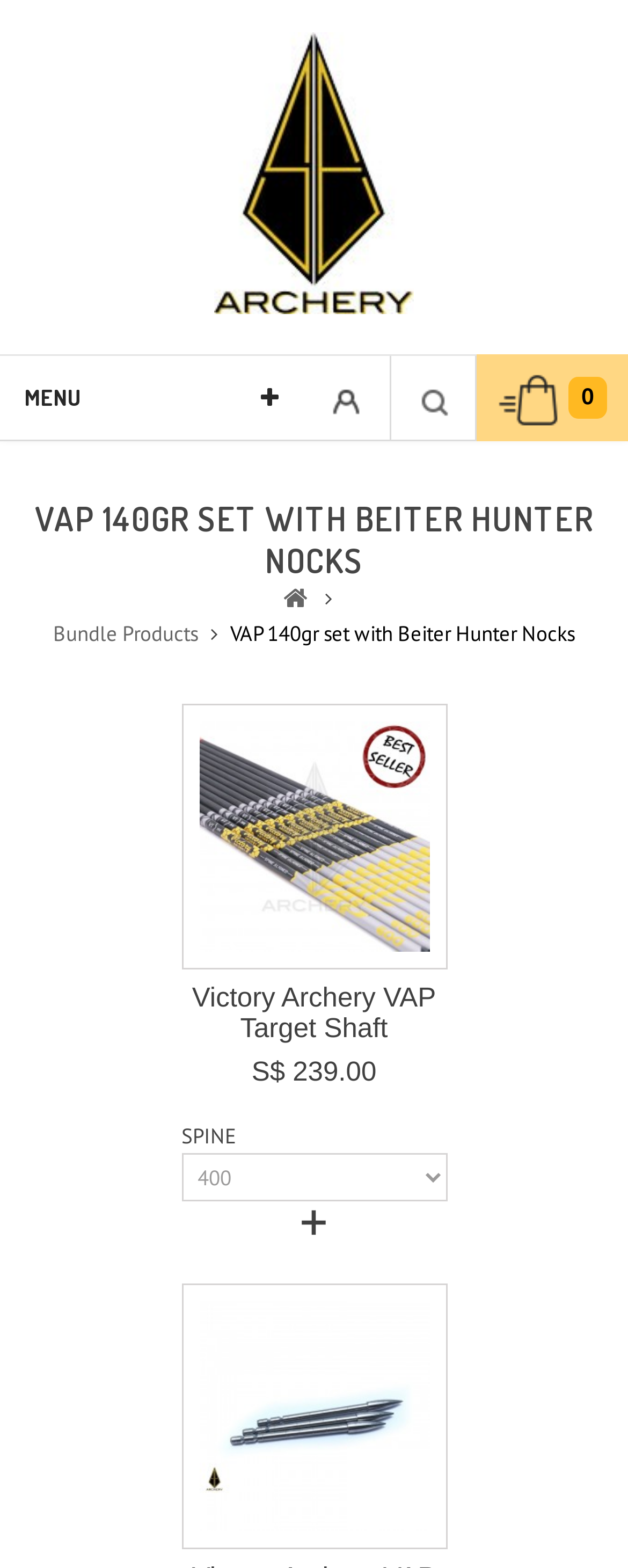Provide a brief response to the question below using one word or phrase:
What is the price of the 'Victory Archery VAP Target Shaft'?

S$ 239.00